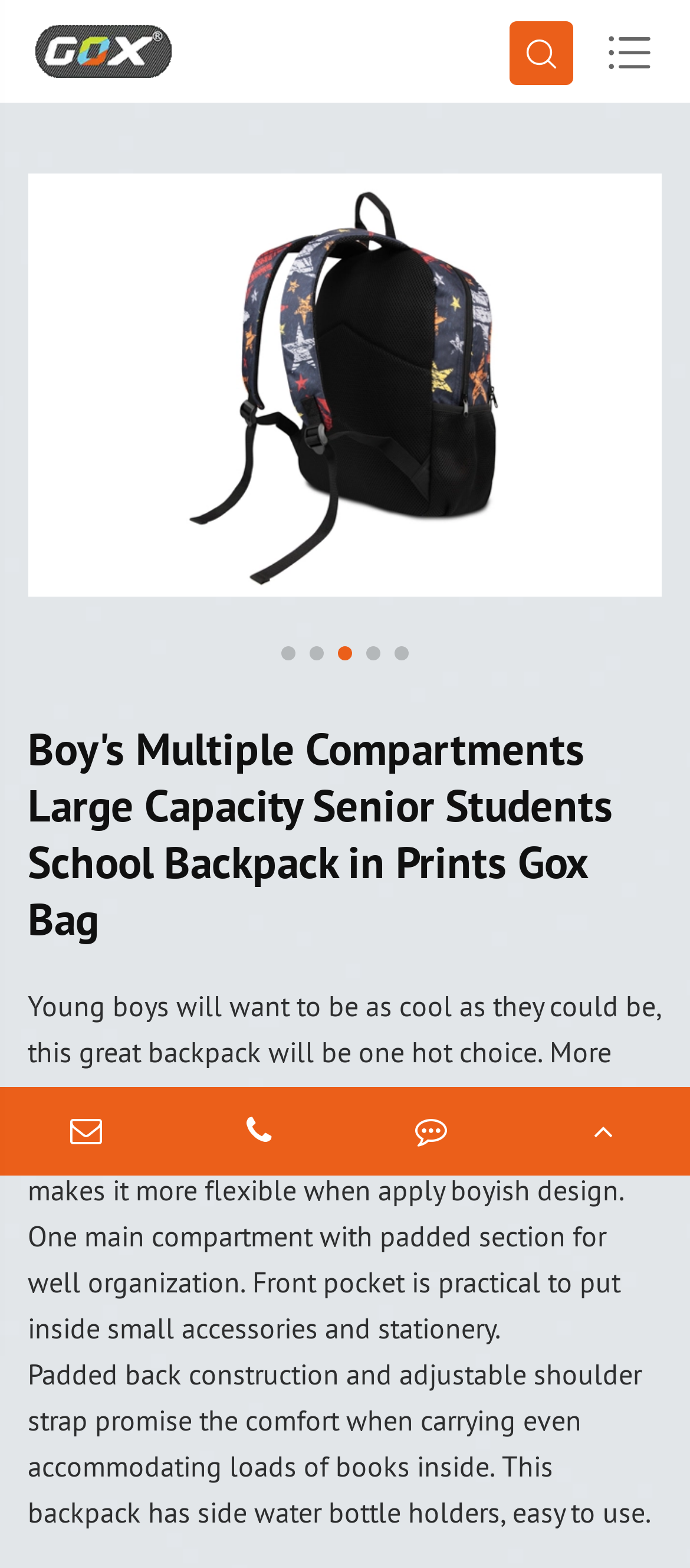Please find and report the primary heading text from the webpage.

Boy's Multiple Compartments Large Capacity Senior Students School Backpack in Prints Gox Bag